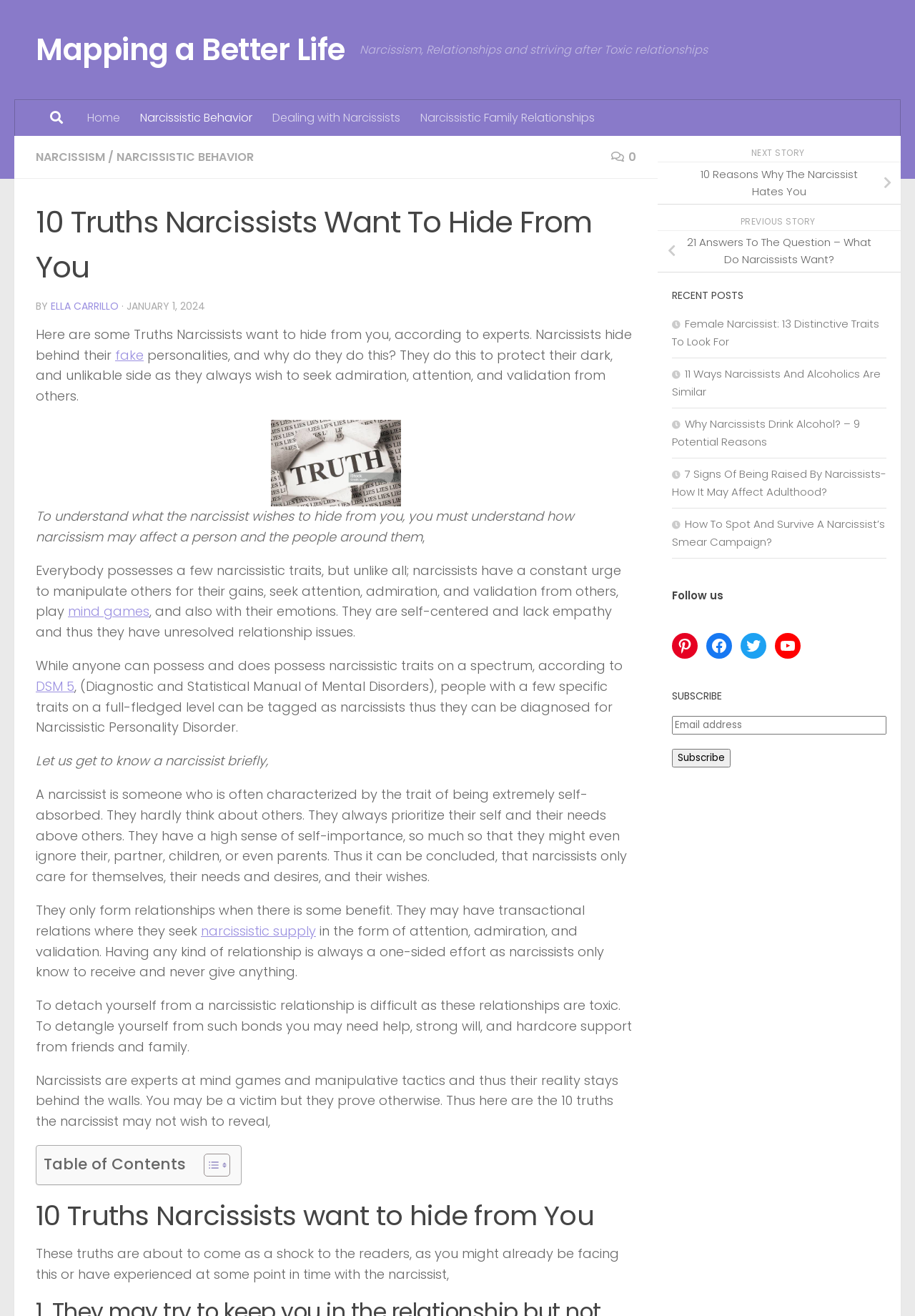Could you locate the bounding box coordinates for the section that should be clicked to accomplish this task: "Subscribe to the newsletter by clicking the Subscribe button".

[0.734, 0.569, 0.798, 0.583]